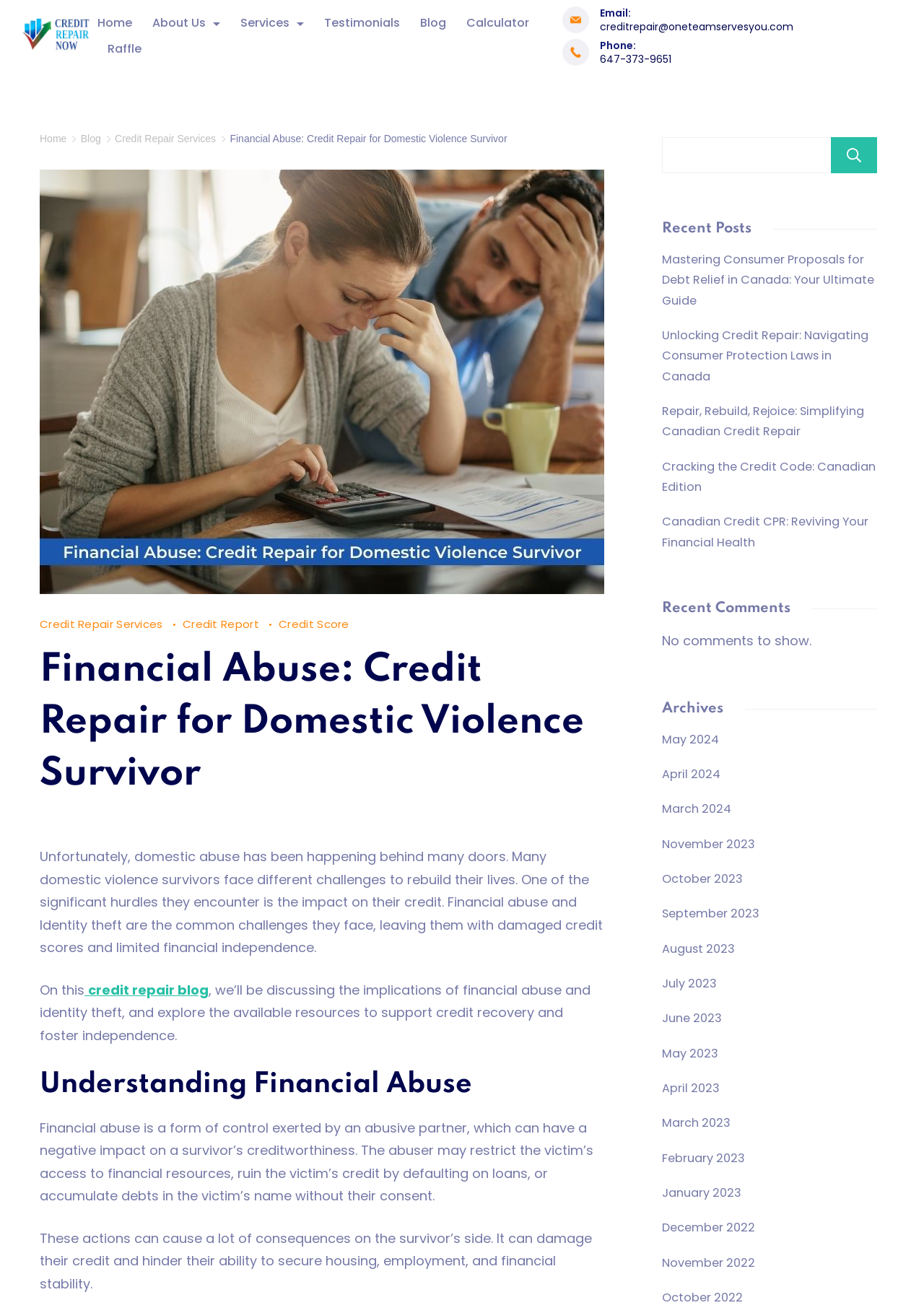Locate the bounding box coordinates of the segment that needs to be clicked to meet this instruction: "Search for something".

[0.717, 0.104, 0.949, 0.132]